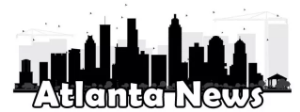What is the style of the font used for the text?
Make sure to answer the question with a detailed and comprehensive explanation.

The caption describes the font used for the text 'Atlanta News' as modern and eye-catching, indicating that it is a contemporary and attention-grabbing font style.